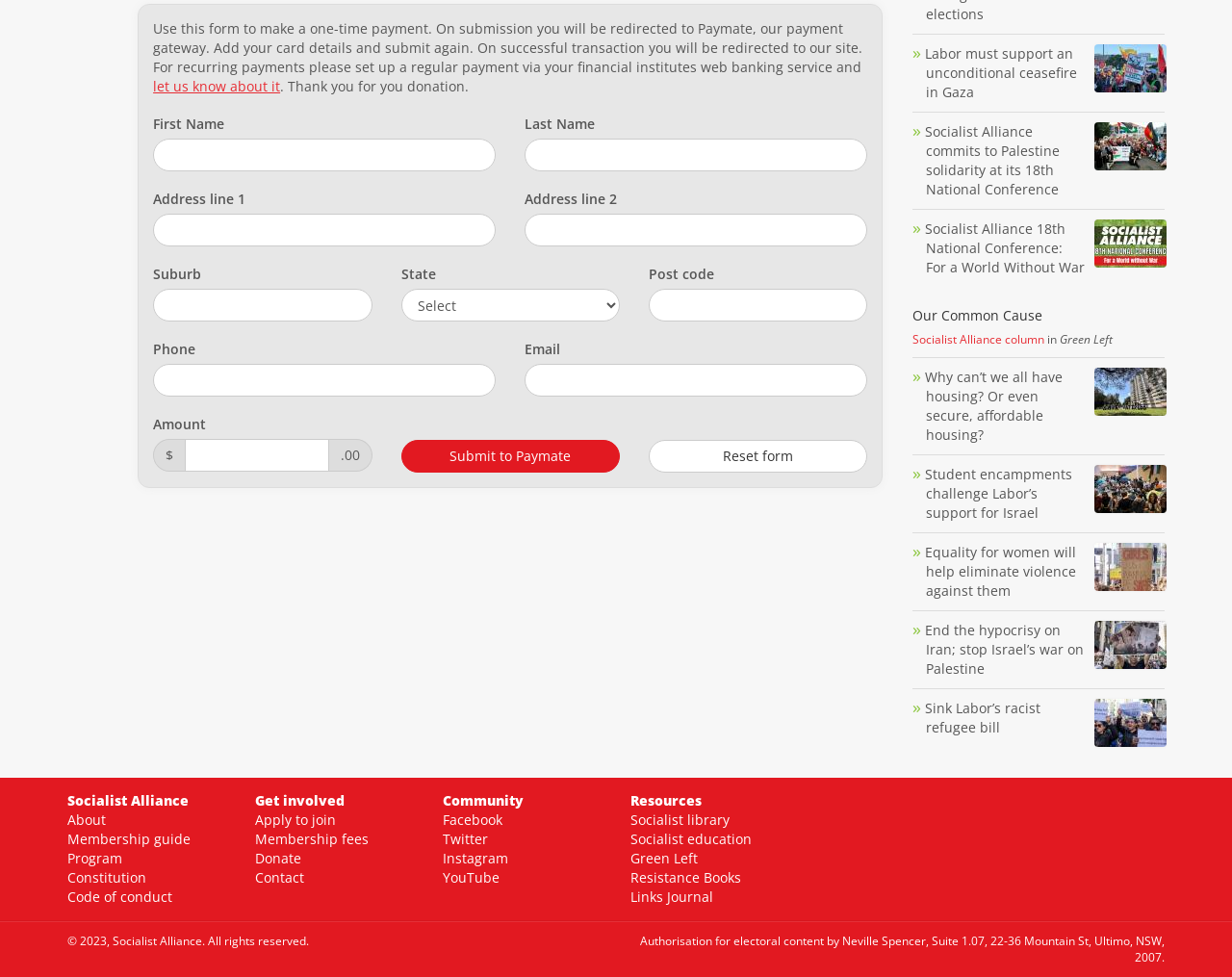Please specify the coordinates of the bounding box for the element that should be clicked to carry out this instruction: "Select state". The coordinates must be four float numbers between 0 and 1, formatted as [left, top, right, bottom].

[0.325, 0.296, 0.503, 0.329]